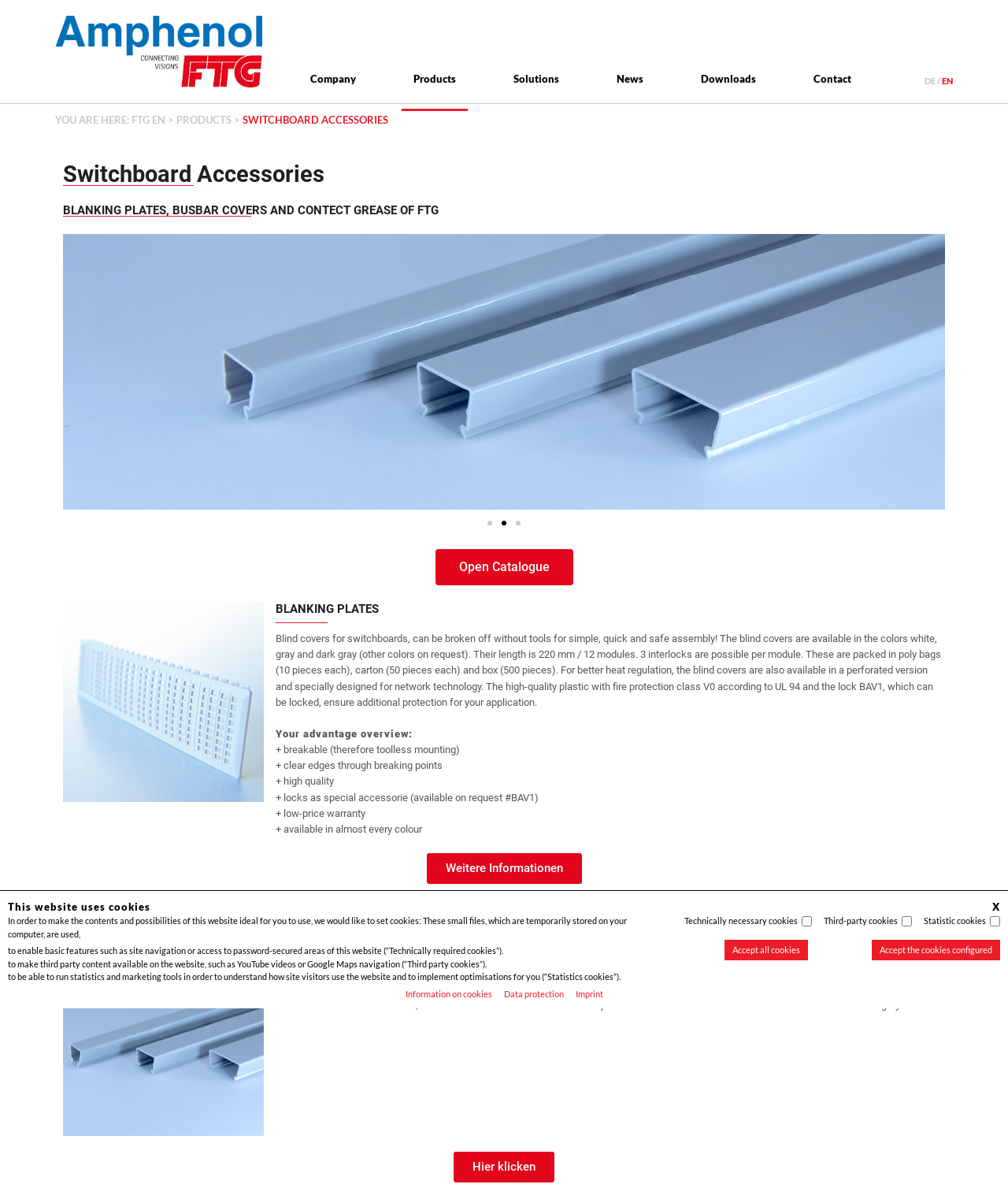What is the width of the busbar covers? Using the information from the screenshot, answer with a single word or phrase.

13 mm, 21 mm and 31 mm